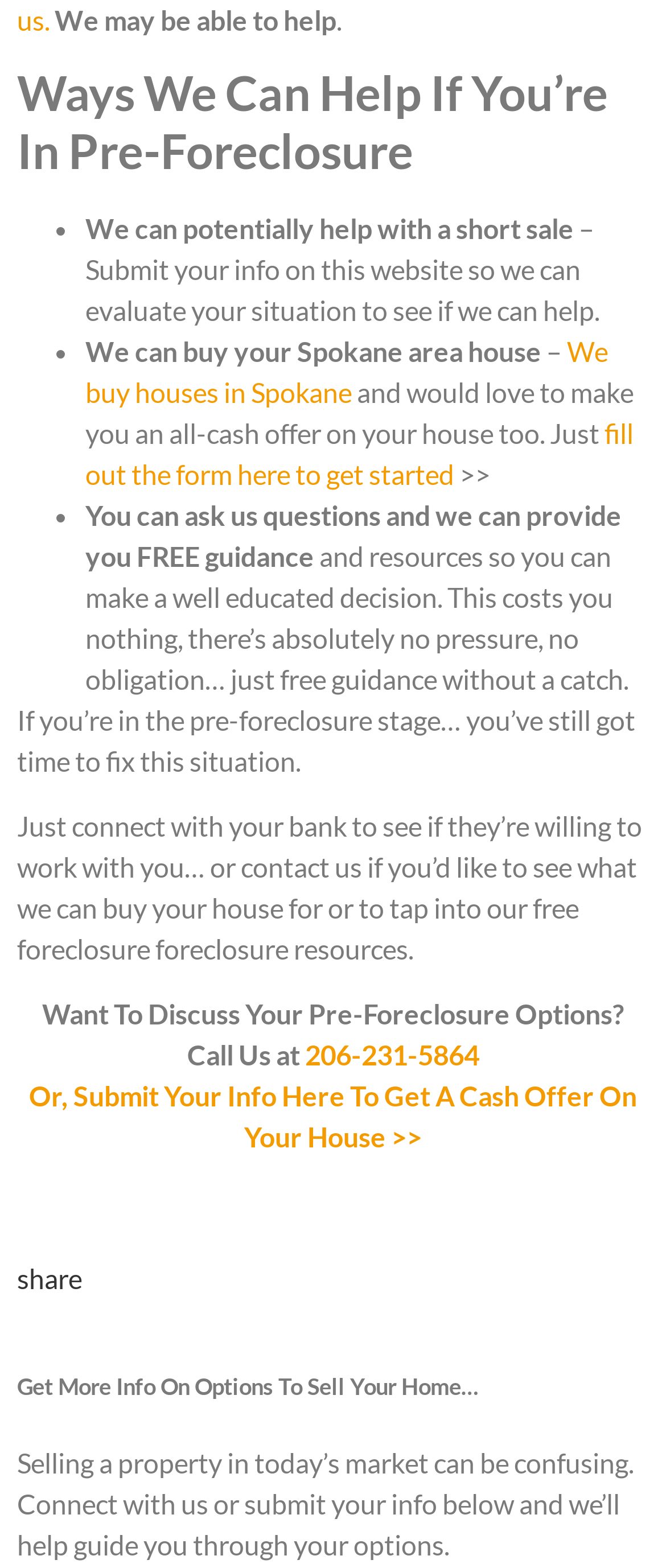Provide a brief response to the question below using one word or phrase:
What is the purpose of submitting my info on this website?

To evaluate my situation